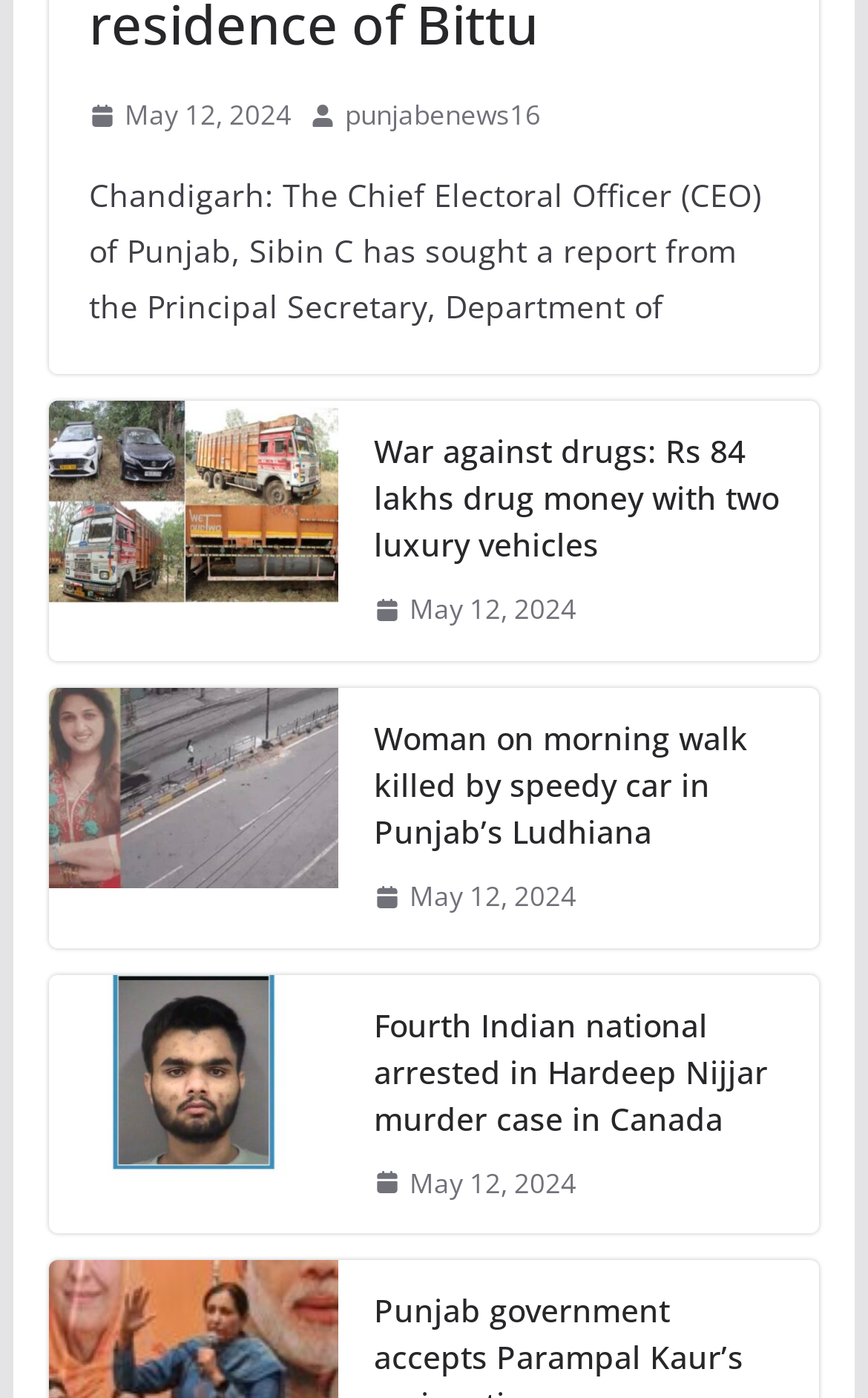What is the date of the latest news article?
Give a single word or phrase answer based on the content of the image.

May 12, 2024